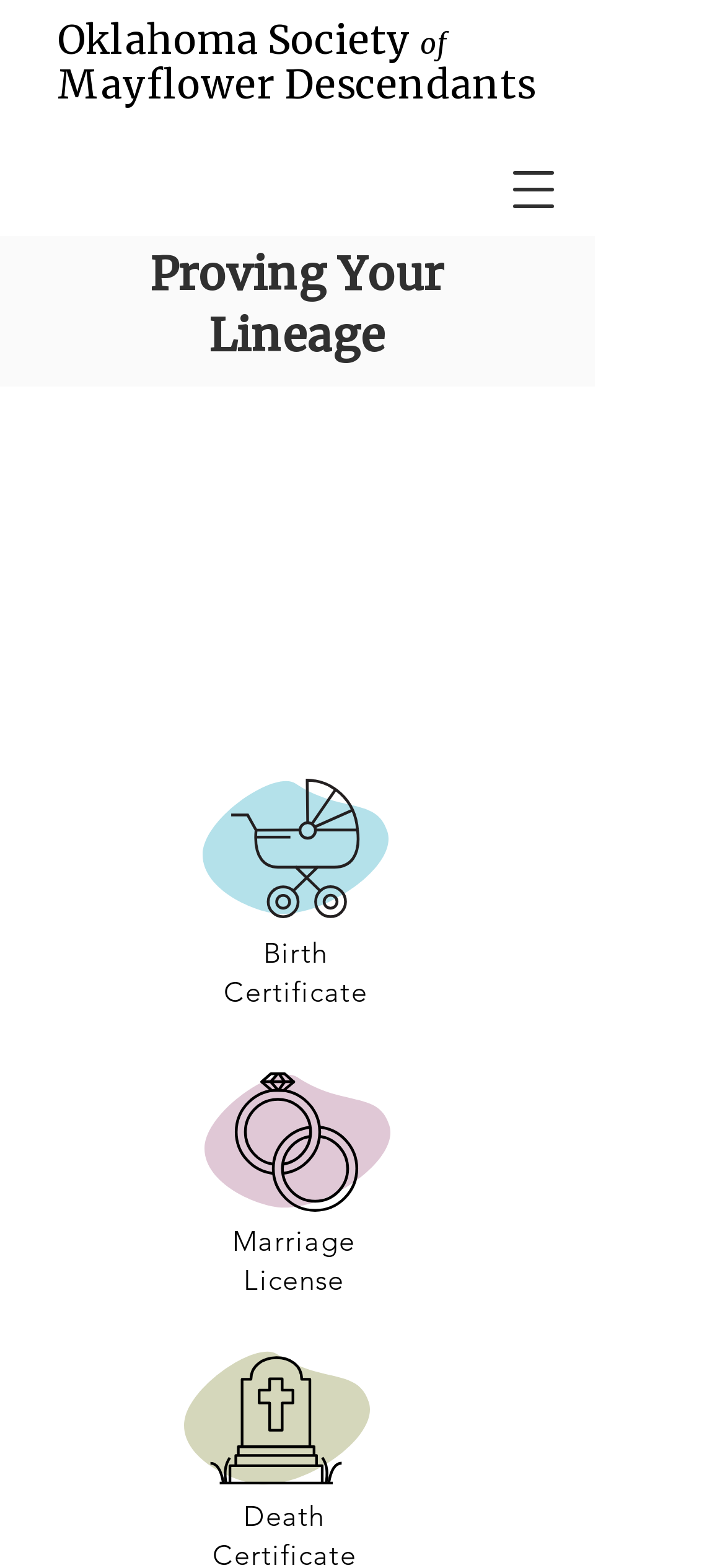From the webpage screenshot, predict the bounding box of the UI element that matches this description: "Oklahoma Society of".

[0.079, 0.013, 0.615, 0.043]